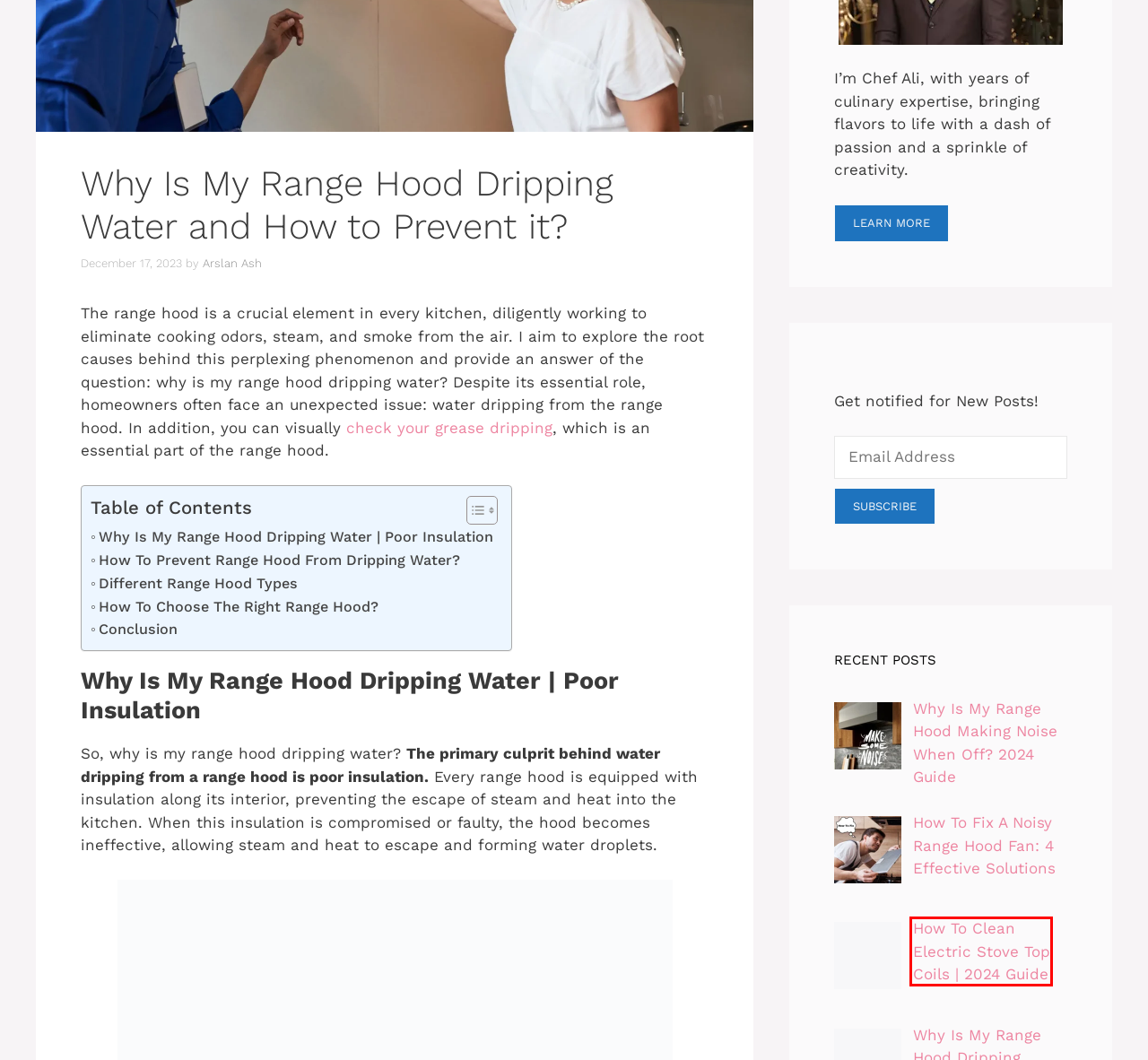You have a screenshot of a webpage with a red rectangle bounding box around a UI element. Choose the best description that matches the new page after clicking the element within the bounding box. The candidate descriptions are:
A. How to Archives - TrialandTested
B. Arslan Ash, Author at TrialandTested
C. What Are The Reasons For Grease Dripping From Range Hood? - TrialandTested
D. How To Clean Electric Stove Top Coils | 2024 Guide
E. How To Replace Oven Insulation? Ultimate Guide 2023
F. best ducted range hoods for gas stoves
G. How To Fix A Noisy Range Hood Fan: 4 Effective Solutions
H. Why Is My Range Hood Making Noise When Off? 2024 Guide

D